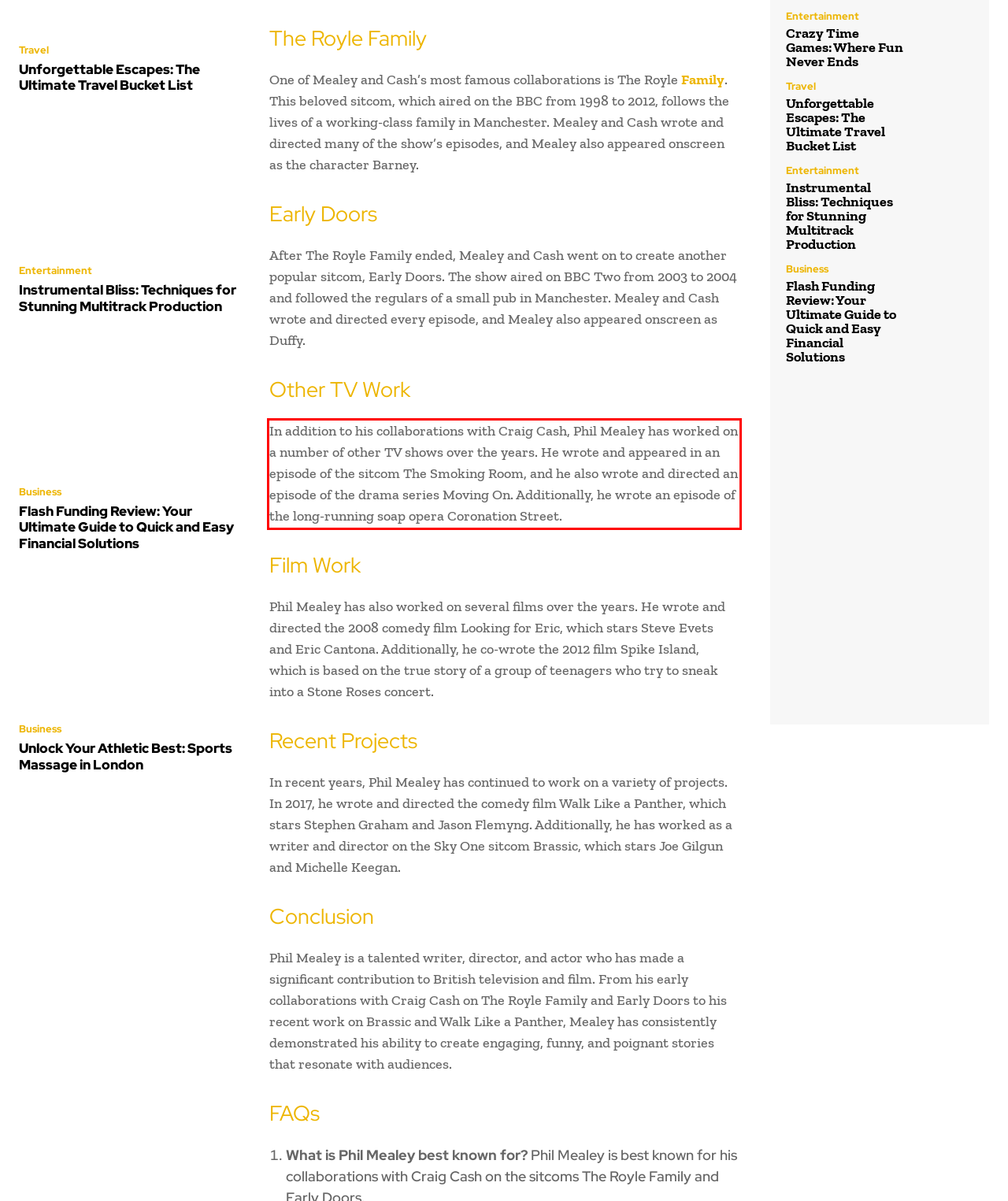Using the provided webpage screenshot, recognize the text content in the area marked by the red bounding box.

In addition to his collaborations with Craig Cash, Phil Mealey has worked on a number of other TV shows over the years. He wrote and appeared in an episode of the sitcom The Smoking Room, and he also wrote and directed an episode of the drama series Moving On. Additionally, he wrote an episode of the long-running soap opera Coronation Street.